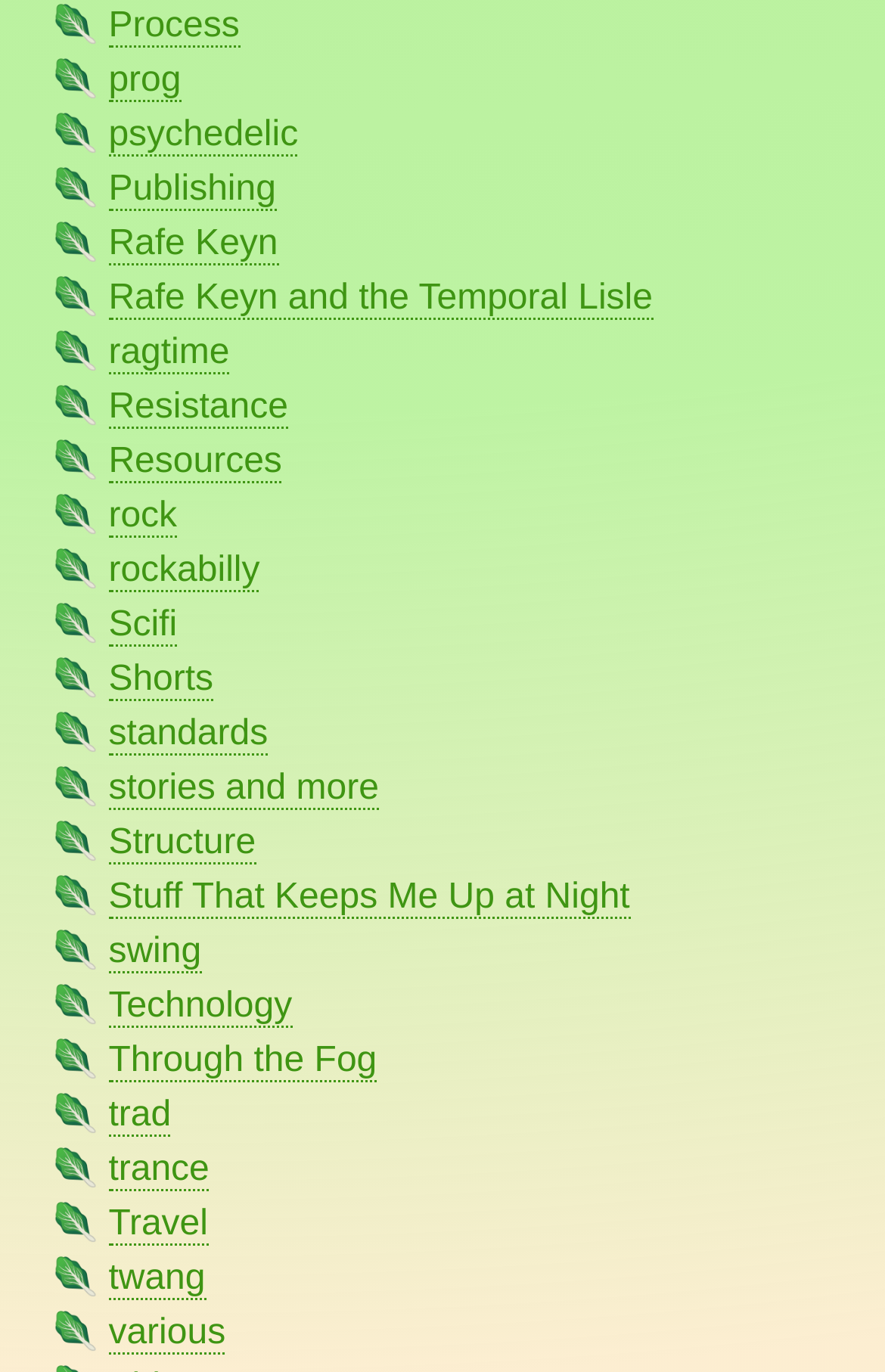Are there any list markers on the webpage? Please answer the question using a single word or phrase based on the image.

Yes